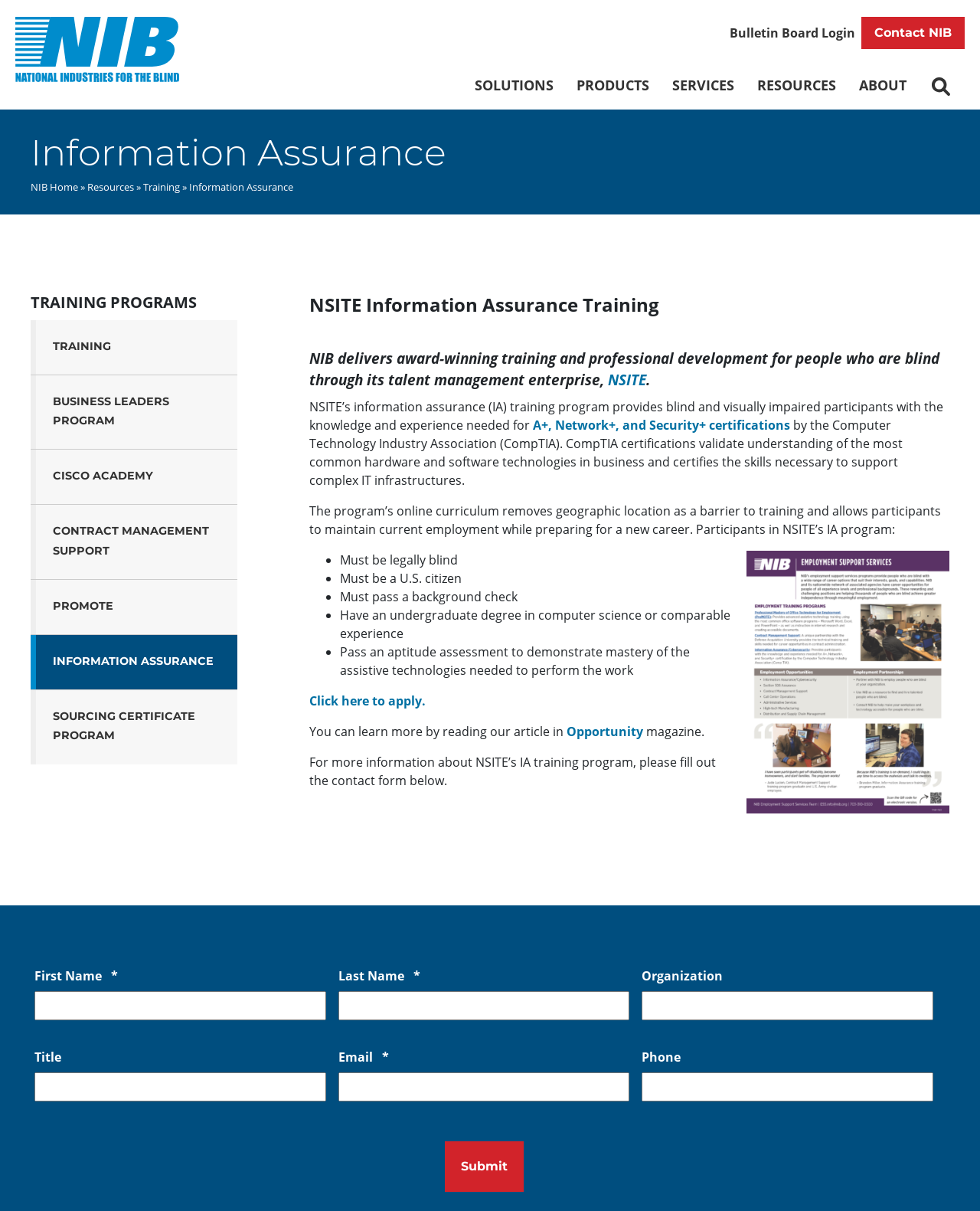Specify the bounding box coordinates (top-left x, top-left y, bottom-right x, bottom-right y) of the UI element in the screenshot that matches this description: Training

[0.146, 0.149, 0.184, 0.16]